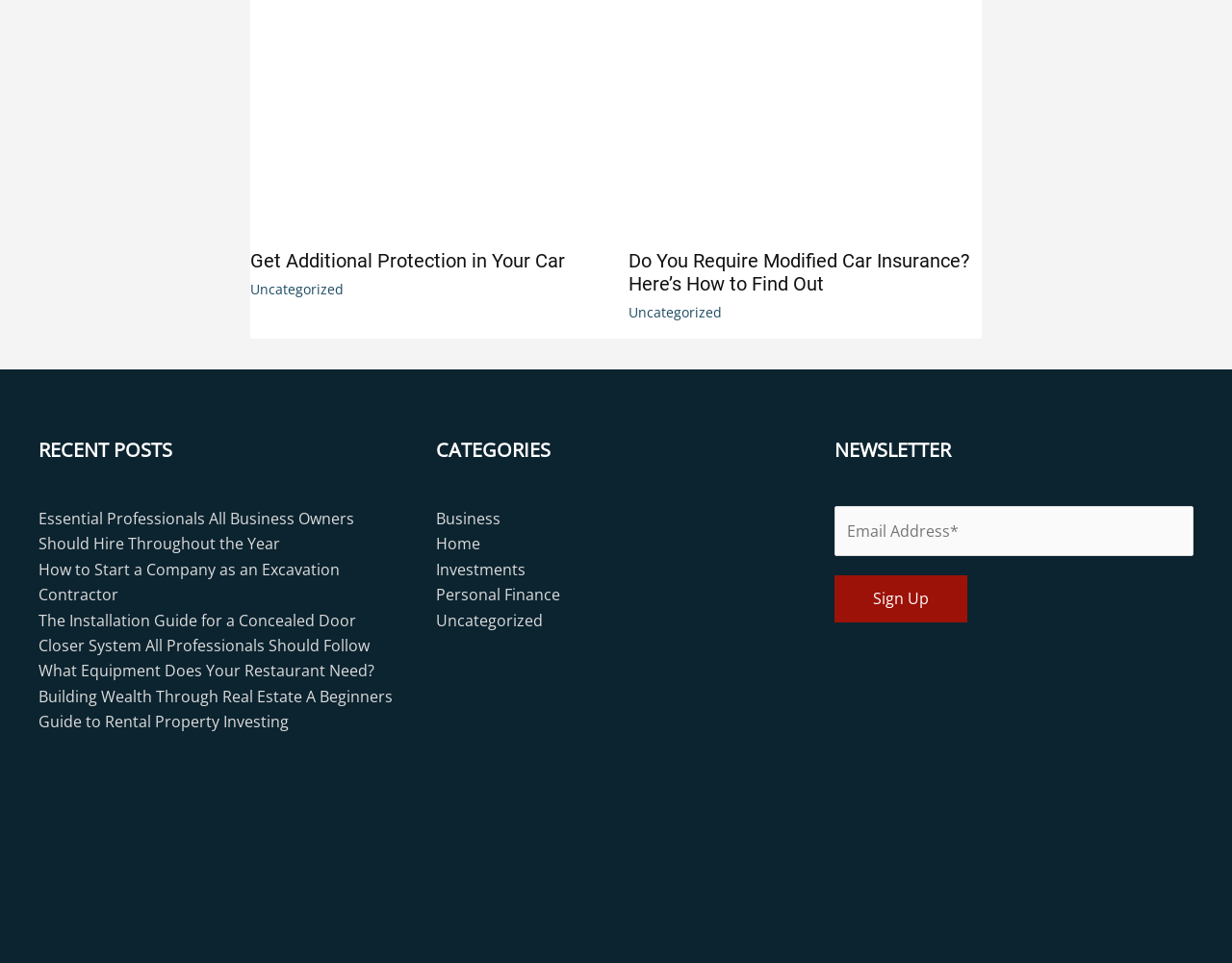What is the topic of the first recent post?
Please give a detailed and elaborate answer to the question based on the image.

I looked at the first link under the 'RECENT POSTS' heading, which is 'Essential Professionals All Business Owners Should Hire Throughout the Year', so the topic of the first recent post is essential professionals.